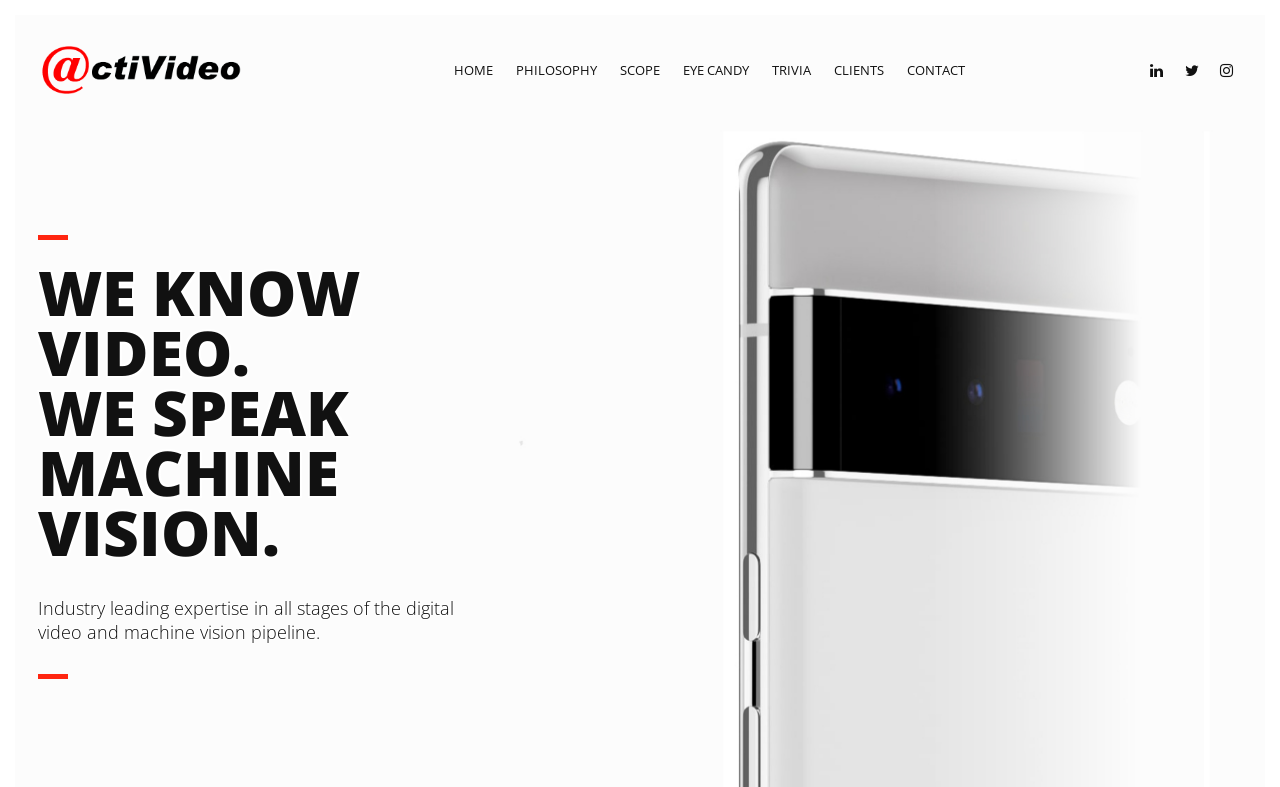Find the bounding box coordinates for the area that should be clicked to accomplish the instruction: "explore eye candy".

[0.525, 0.044, 0.593, 0.135]